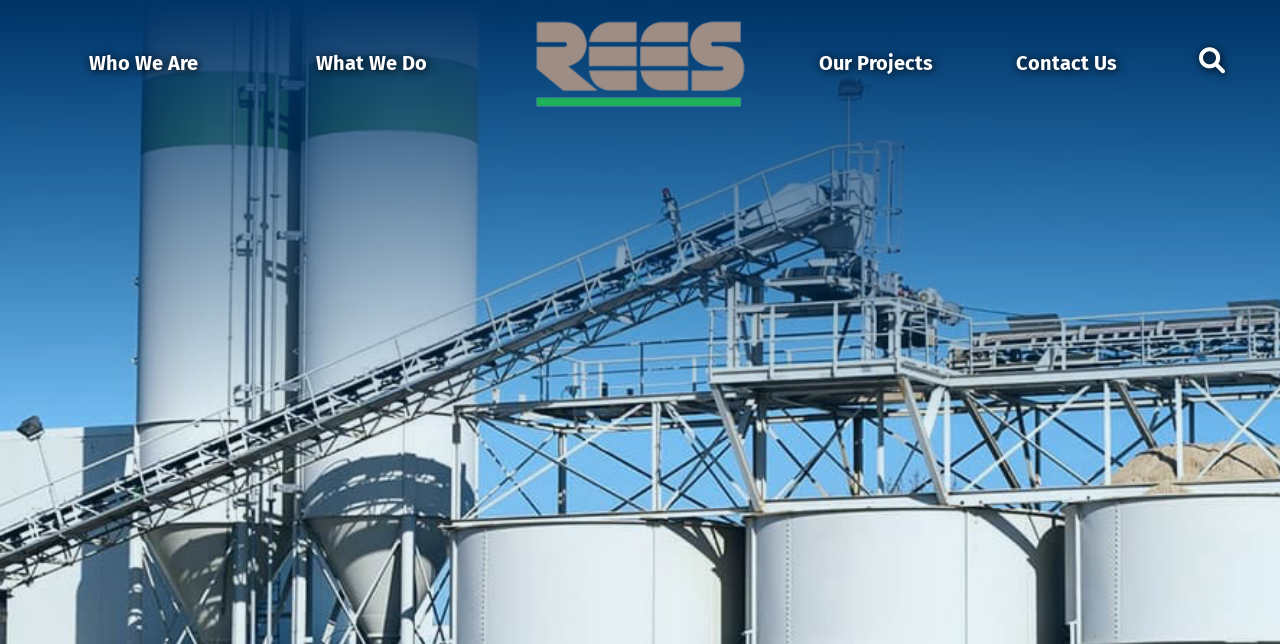Extract the bounding box of the UI element described as: "Our Projects".

[0.637, 0.067, 0.732, 0.129]